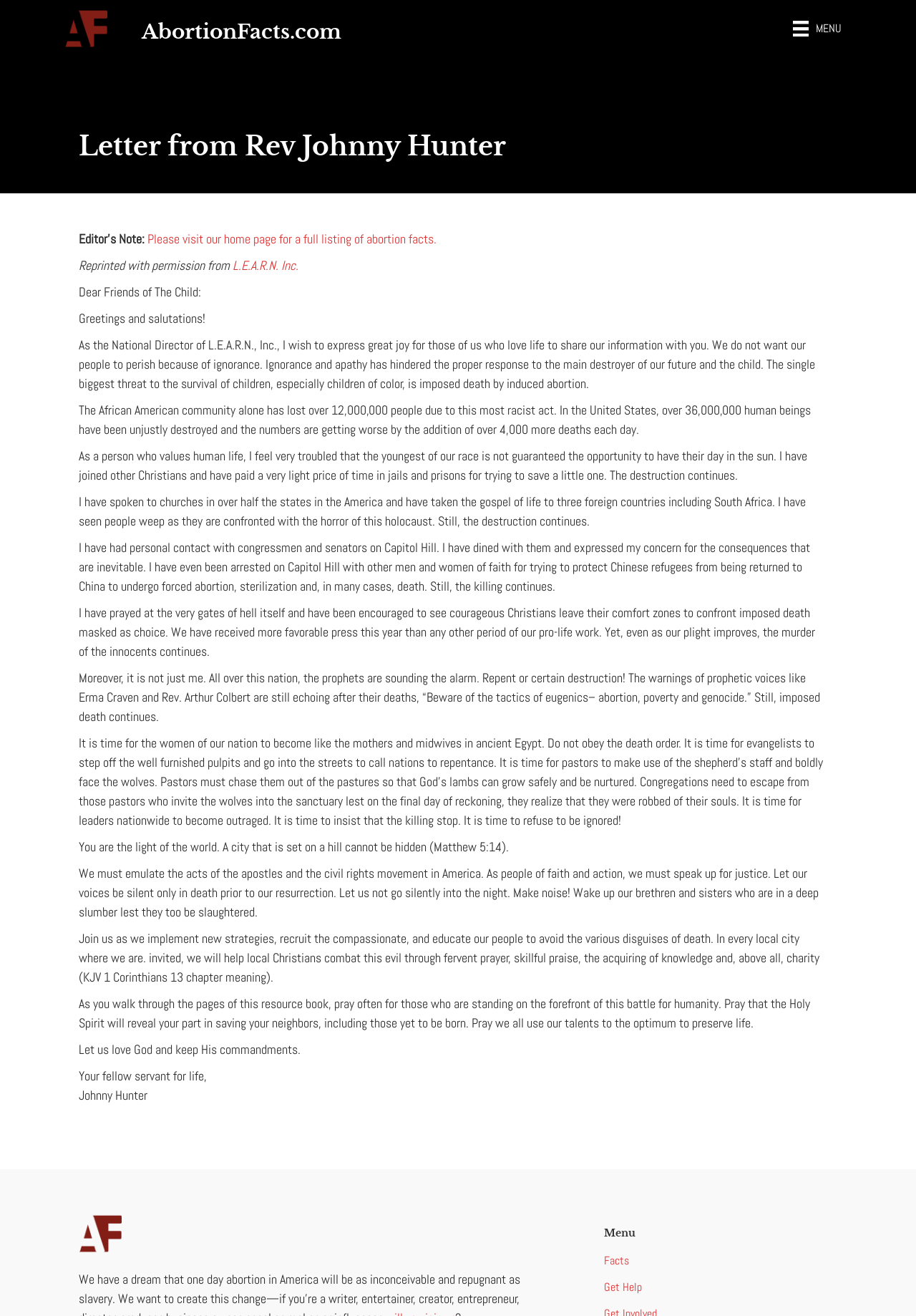Can you find and generate the webpage's heading?

Letter from Rev Johnny Hunter